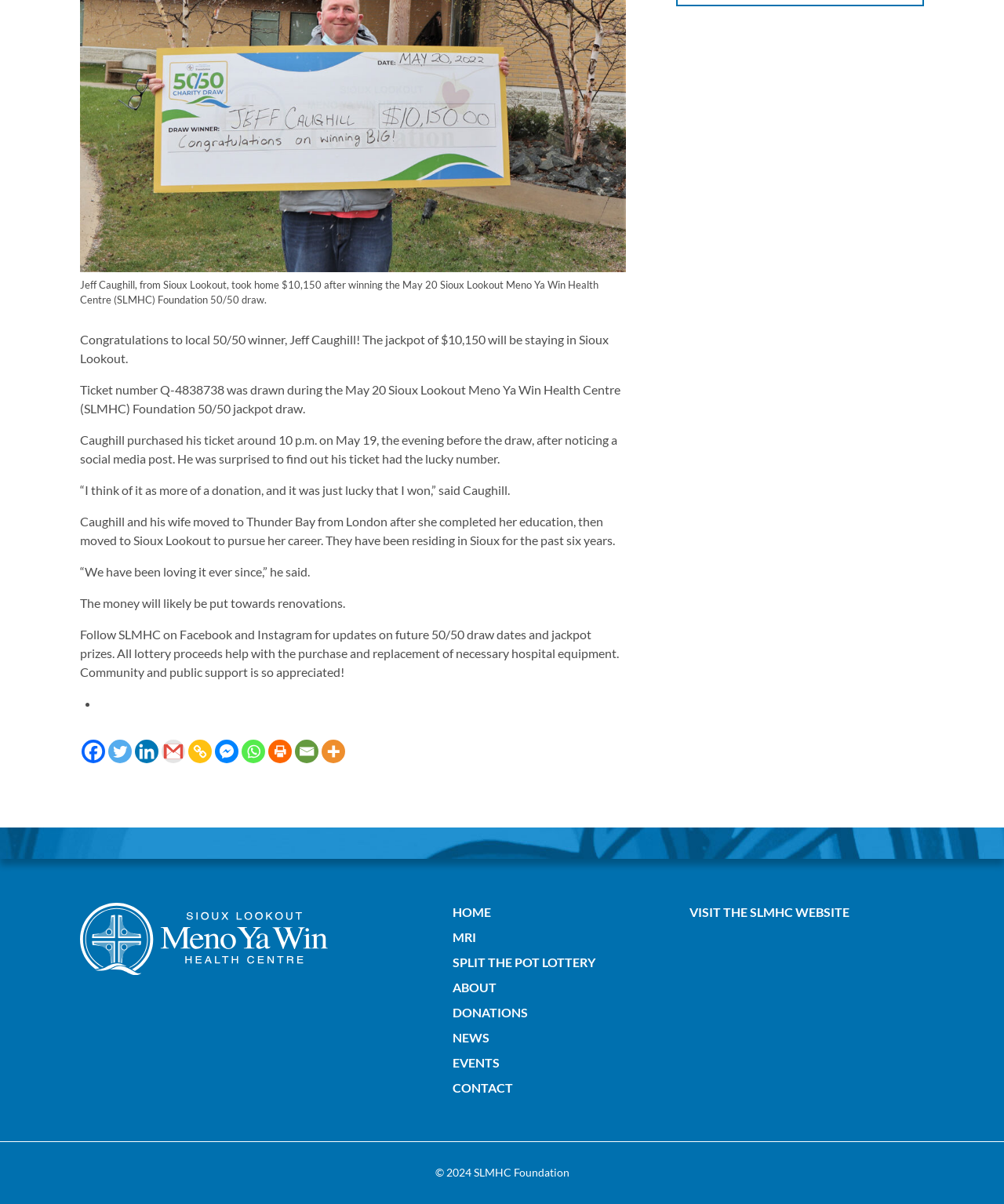Bounding box coordinates are specified in the format (top-left x, top-left y, bottom-right x, bottom-right y). All values are floating point numbers bounded between 0 and 1. Please provide the bounding box coordinate of the region this sentence describes: aria-label="Gmail" title="Google Gmail"

[0.161, 0.614, 0.184, 0.634]